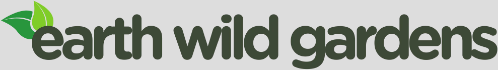Outline with detail what the image portrays.

The image features the logo of "Earth Wild Gardens," showcasing an organic and nature-inspired design. The text is presented in a modern, earthy font, predominantly in a dark green color, which symbolizes growth and sustainability. Accompanying the text are two green leaves, subtly enhancing the theme of gardening and the natural world. This logo serves as a visual representation of the brand's commitment to promoting healthy vegetable gardening practices and an appreciation for nature. The logo is positioned prominently, reflecting the core focus of the associated article: uncovering the optimal sun exposure needed for a thriving vegetable garden.